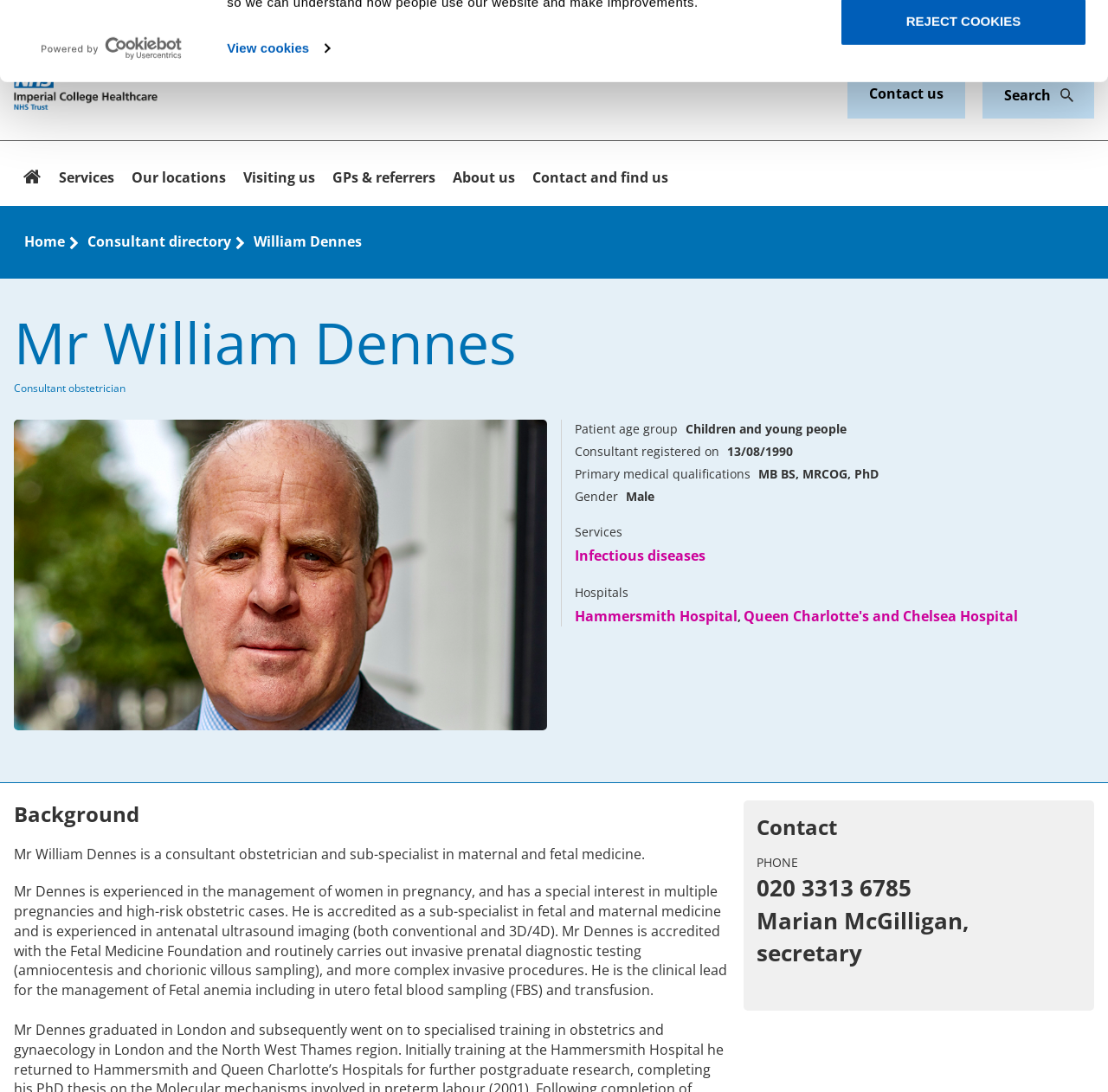Please determine the bounding box coordinates of the element's region to click in order to carry out the following instruction: "View Mr William Dennes' profile". The coordinates should be four float numbers between 0 and 1, i.e., [left, top, right, bottom].

[0.229, 0.212, 0.327, 0.231]